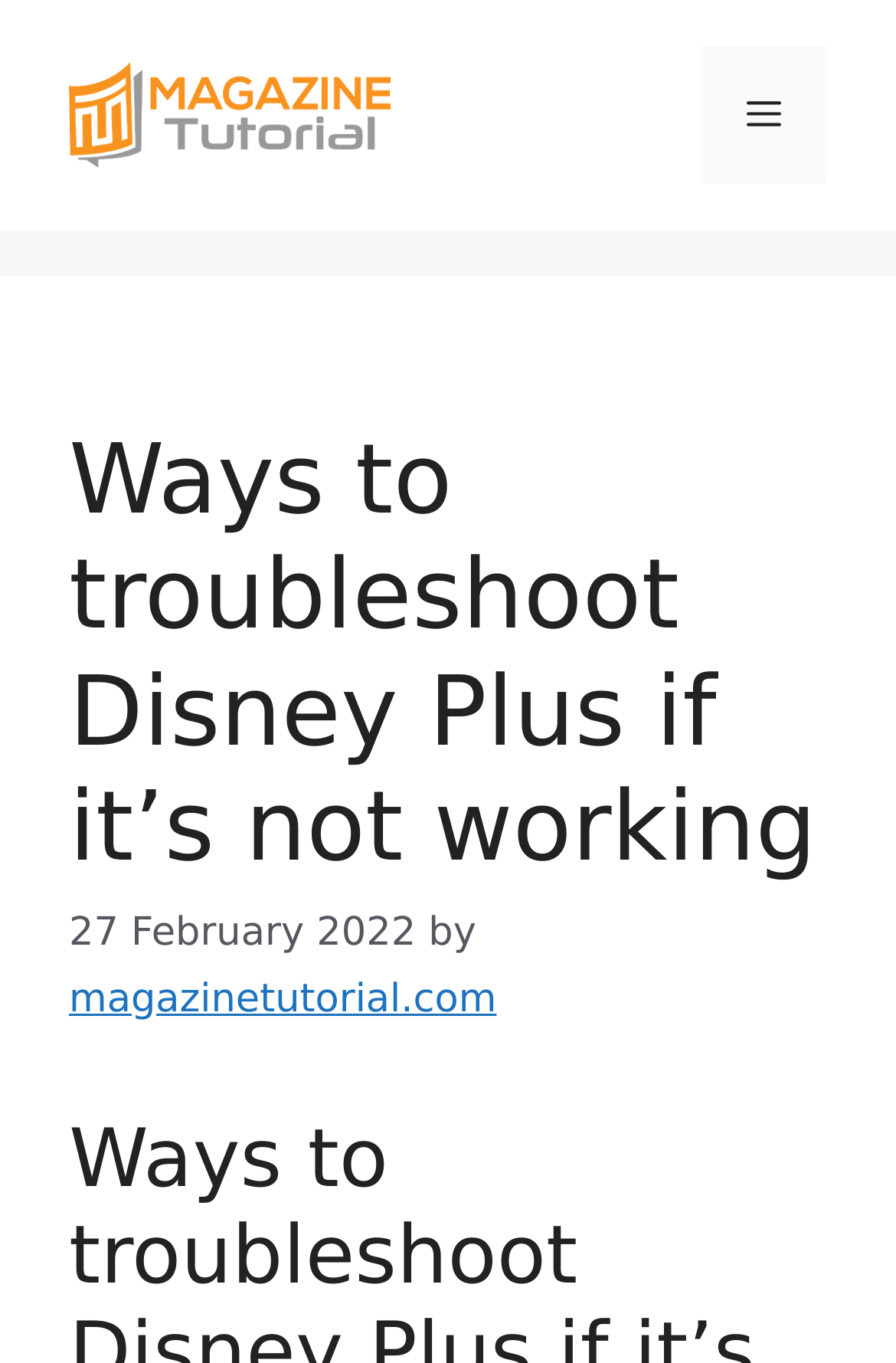What is the name of the website?
Using the information from the image, give a concise answer in one word or a short phrase.

magazinetutorial.com